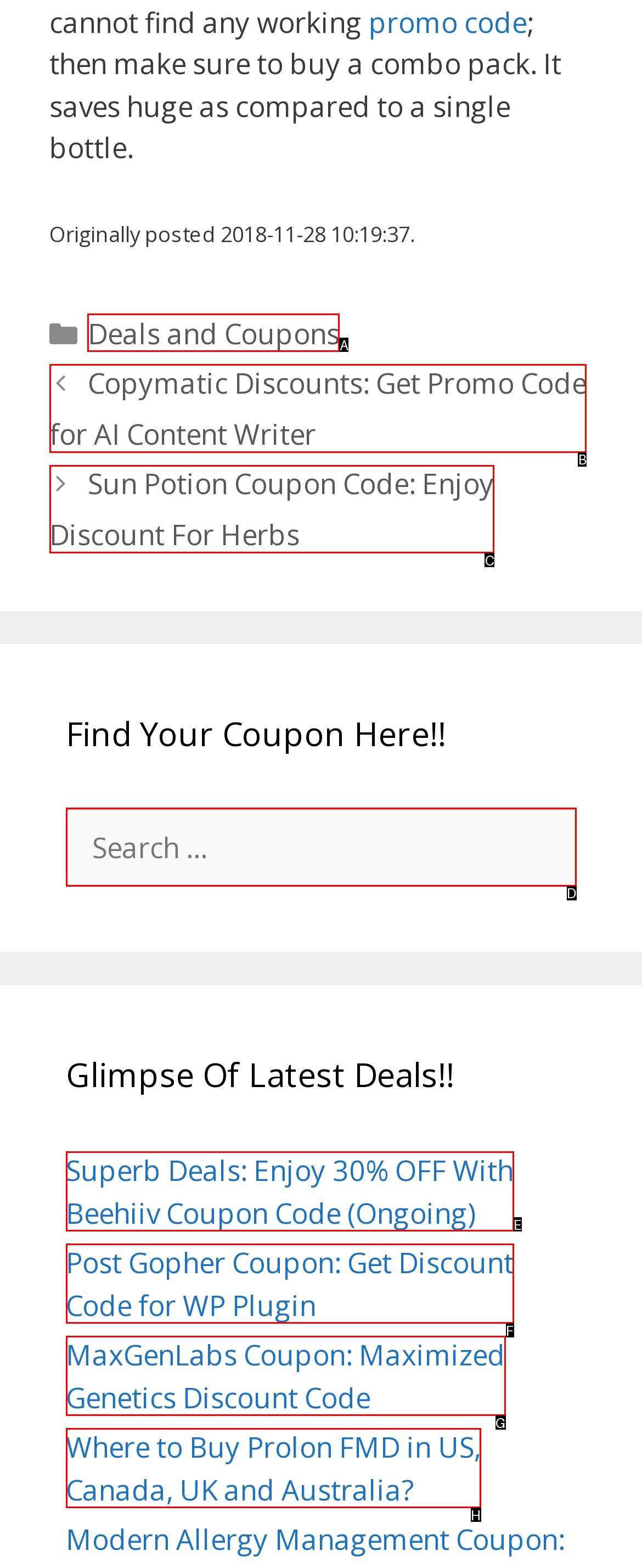Find the option that fits the given description: Deals and Coupons
Answer with the letter representing the correct choice directly.

A